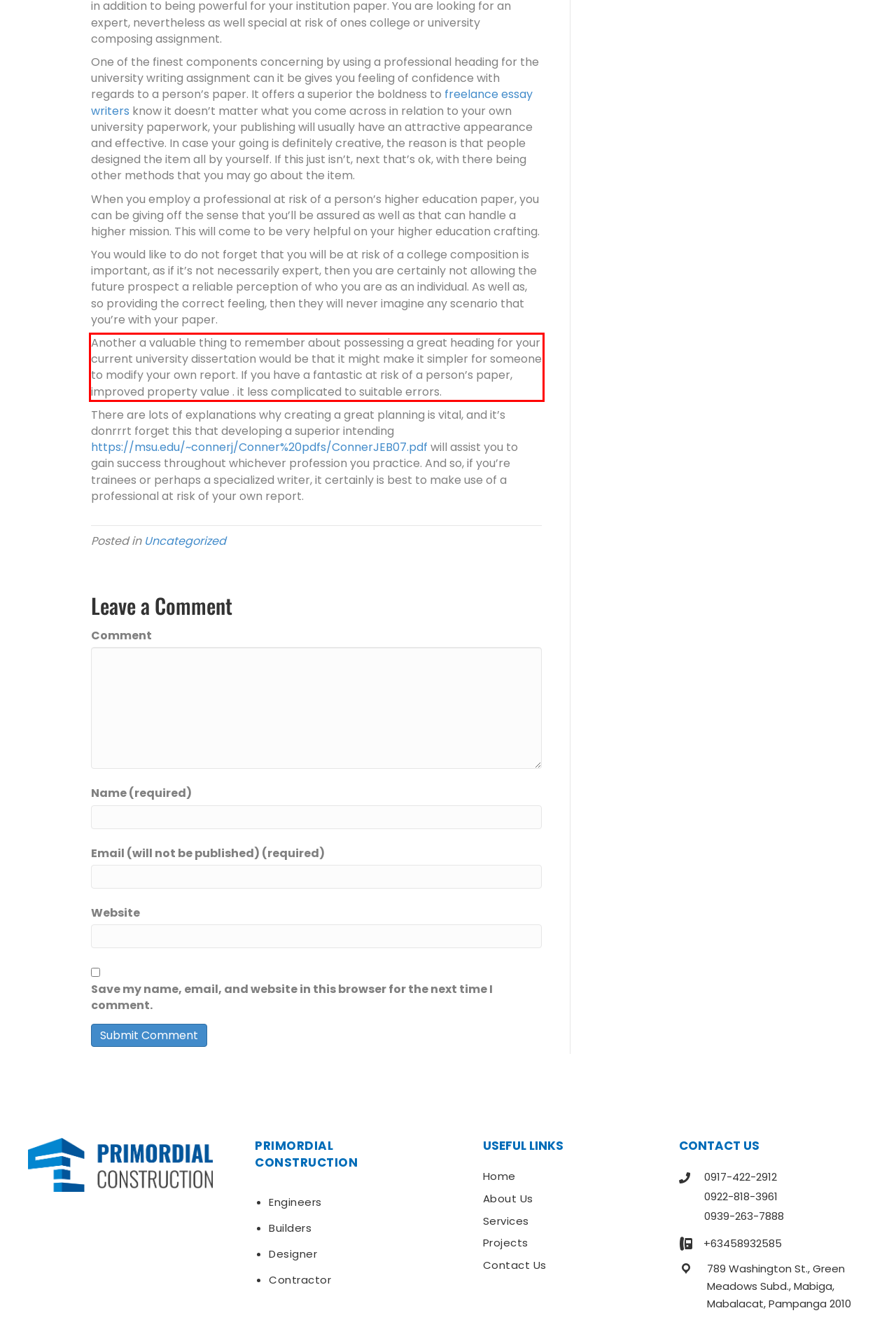In the given screenshot, locate the red bounding box and extract the text content from within it.

Another a valuable thing to remember about possessing a great heading for your current university dissertation would be that it might make it simpler for someone to modify your own report. If you have a fantastic at risk of a person’s paper, improved property value . it less complicated to suitable errors.